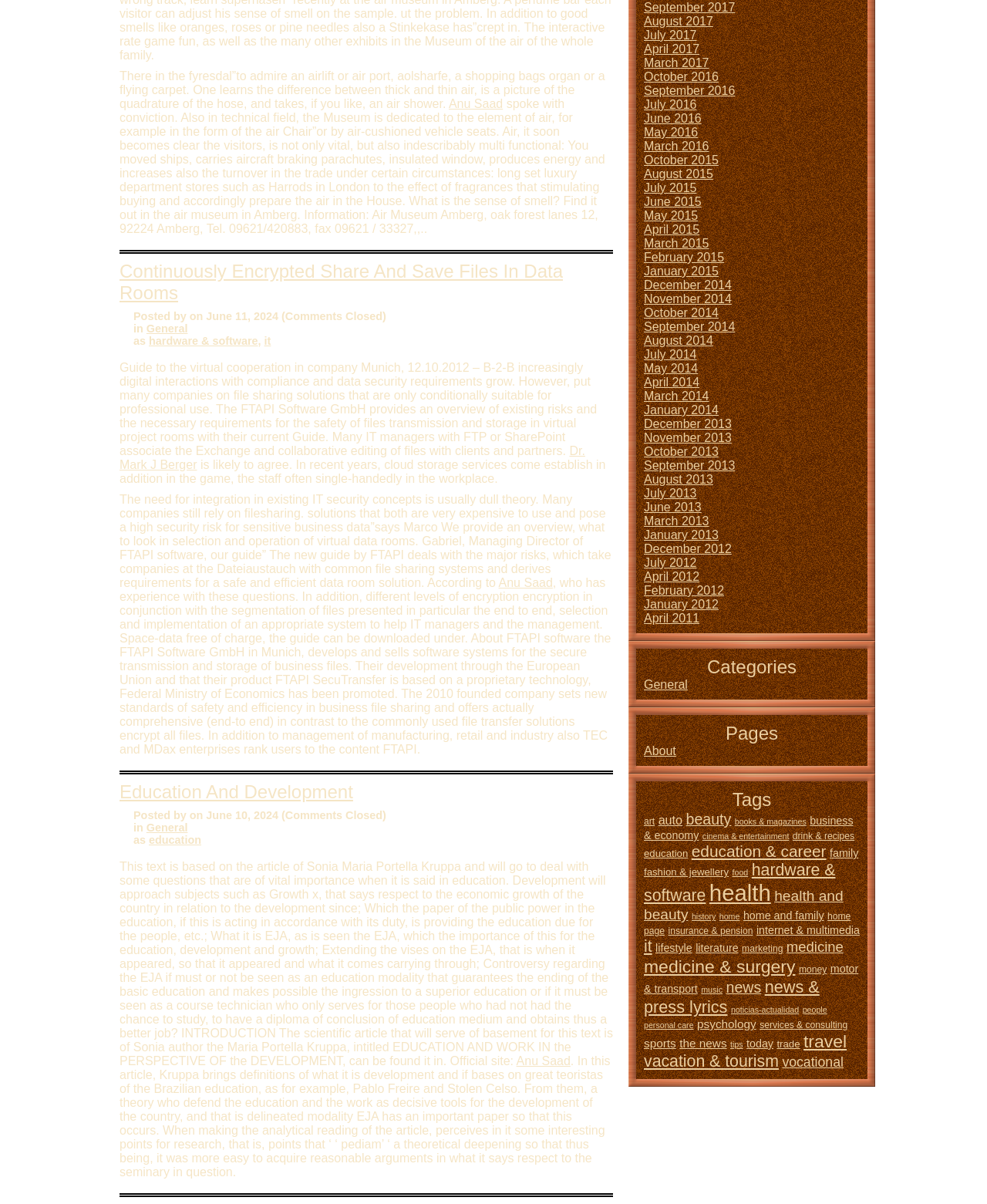Locate the bounding box coordinates of the UI element described by: "Language Services". Provide the coordinates as four float numbers between 0 and 1, formatted as [left, top, right, bottom].

None